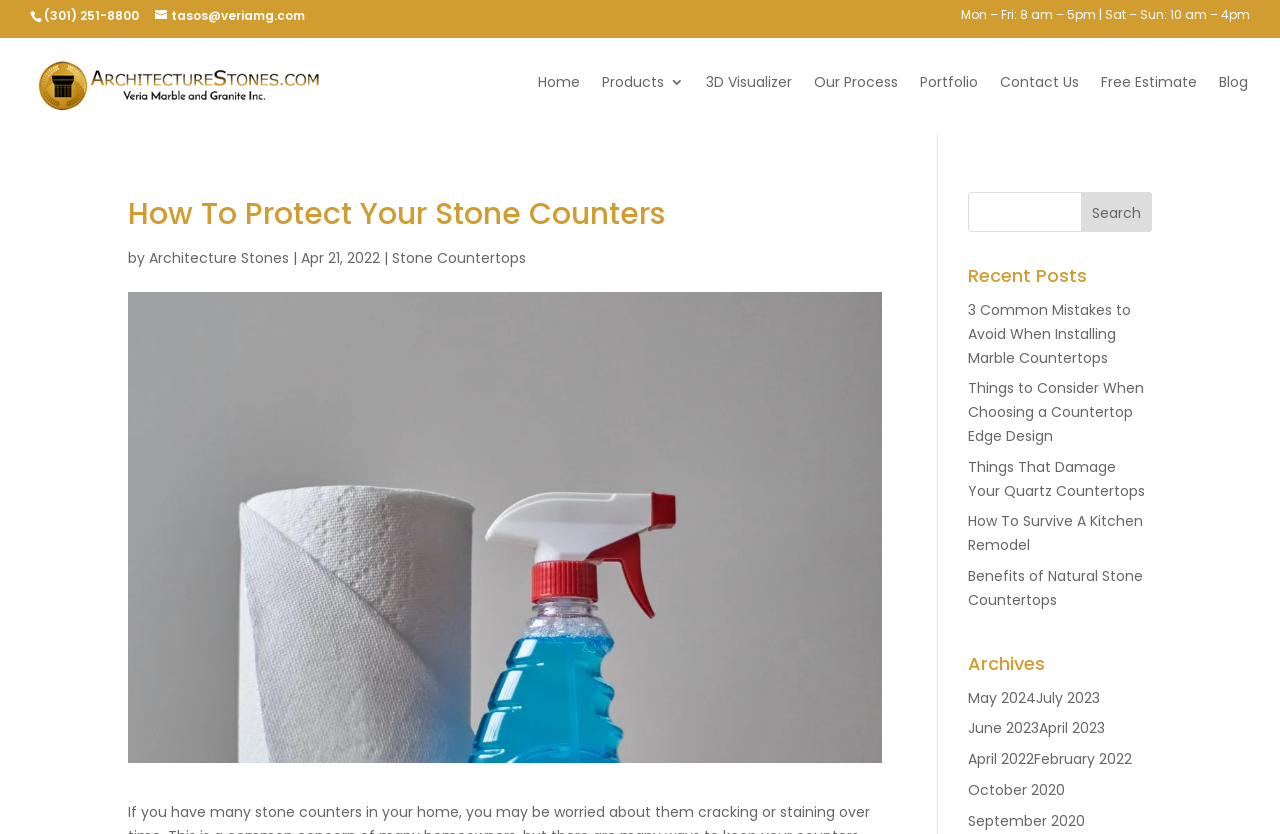Locate the bounding box coordinates of the element I should click to achieve the following instruction: "click the phone number".

[0.023, 0.008, 0.119, 0.029]